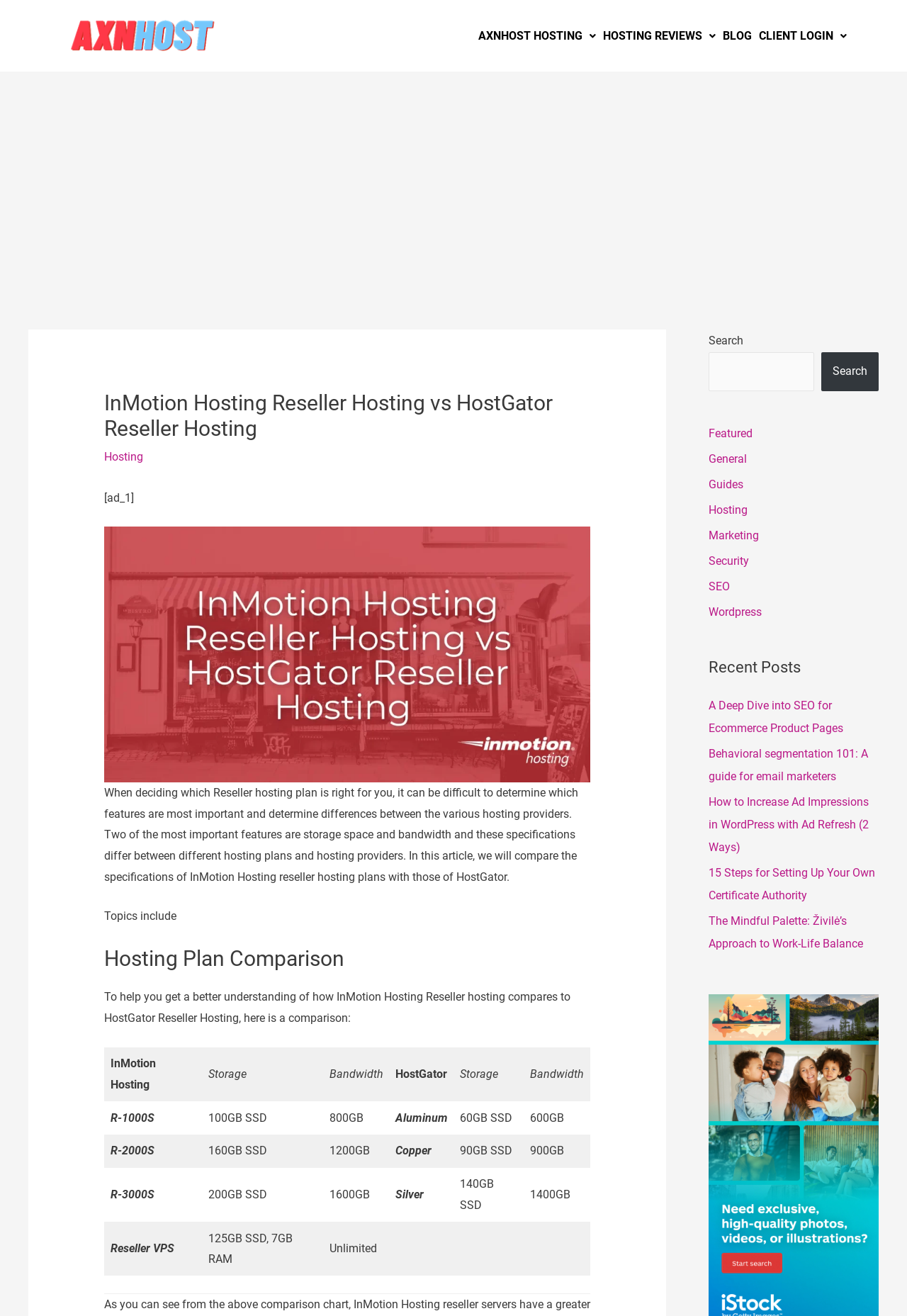Please determine the bounding box coordinates of the clickable area required to carry out the following instruction: "Click on the 'HOSTING REVIEWS' link". The coordinates must be four float numbers between 0 and 1, represented as [left, top, right, bottom].

[0.661, 0.015, 0.793, 0.04]